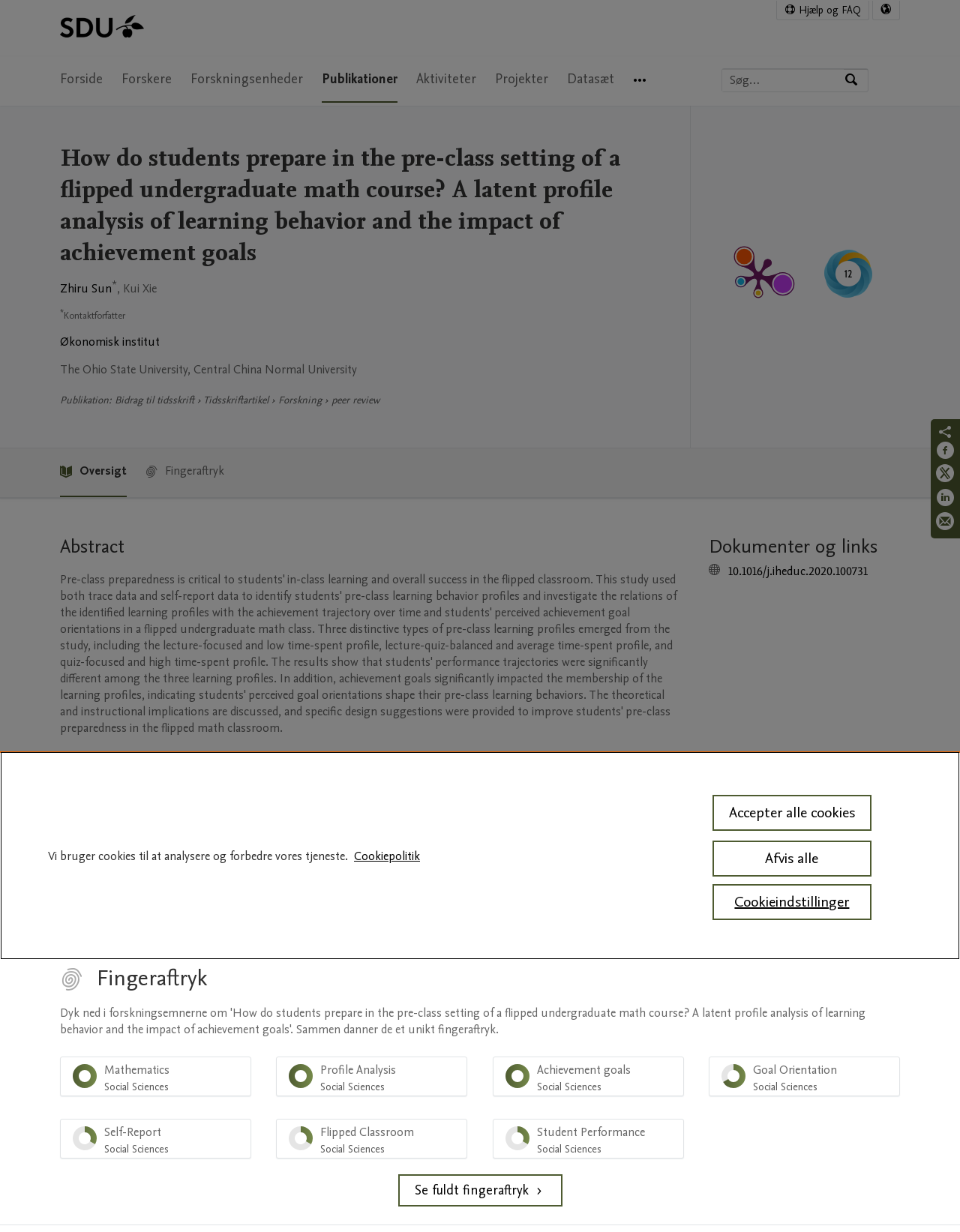Indicate the bounding box coordinates of the clickable region to achieve the following instruction: "Contact the author."

[0.066, 0.25, 0.13, 0.261]